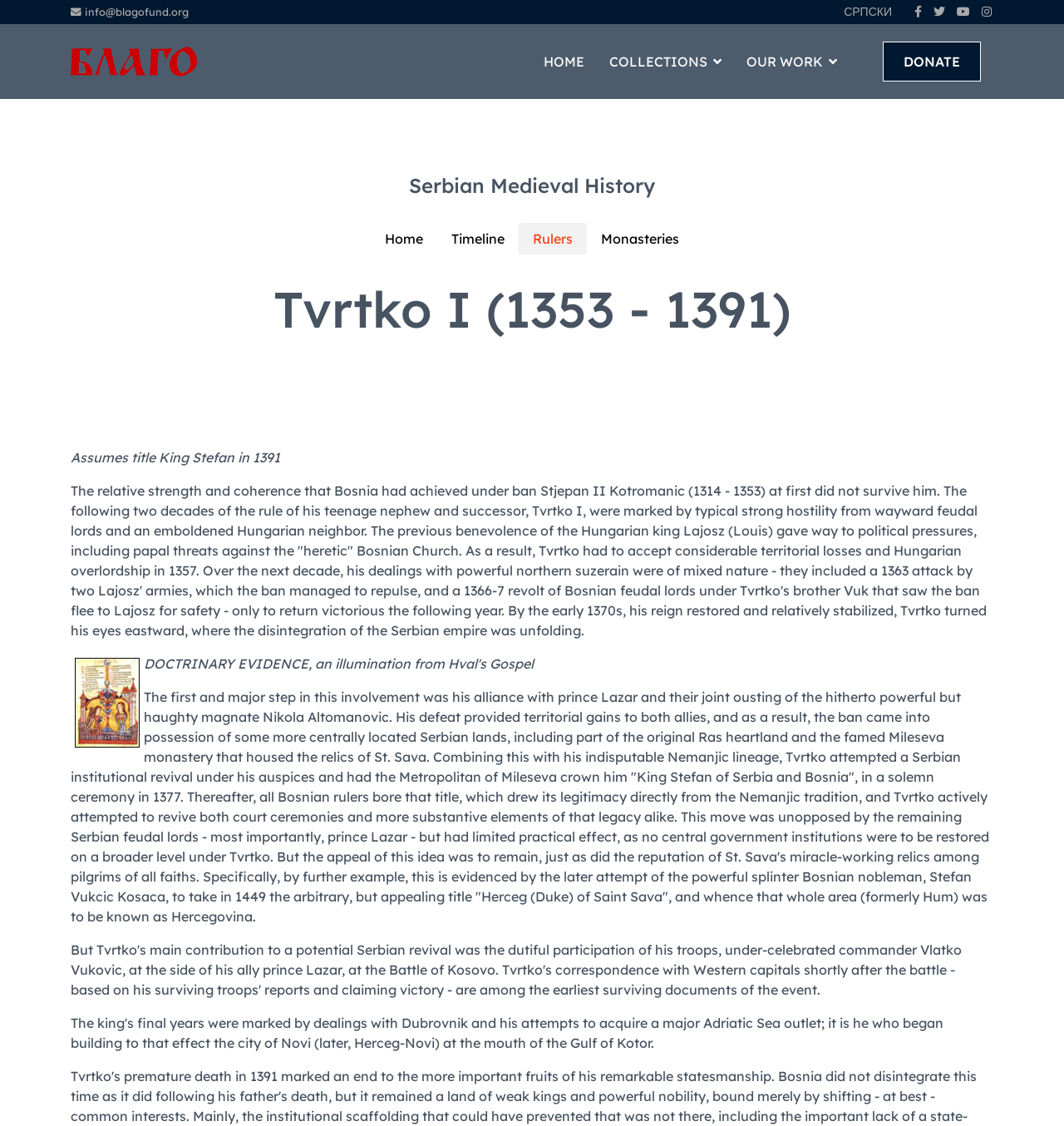Locate the UI element described by alt="Blago Fund" in the provided webpage screenshot. Return the bounding box coordinates in the format (top-left x, top-left y, bottom-right x, bottom-right y), ensuring all values are between 0 and 1.

[0.066, 0.041, 0.185, 0.068]